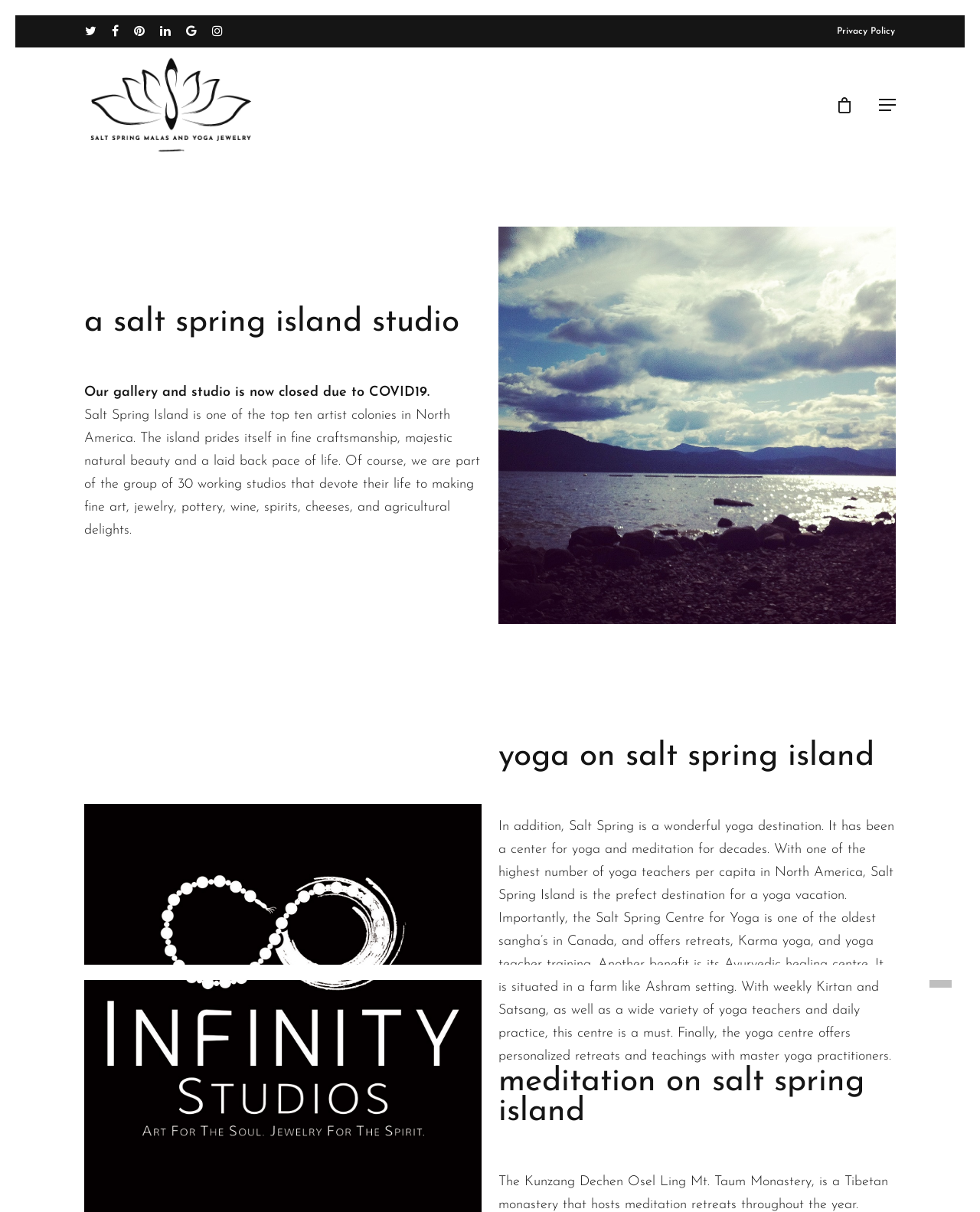Find the bounding box coordinates for the element that must be clicked to complete the instruction: "View the 'Privacy Policy'". The coordinates should be four float numbers between 0 and 1, indicated as [left, top, right, bottom].

[0.854, 0.019, 0.913, 0.033]